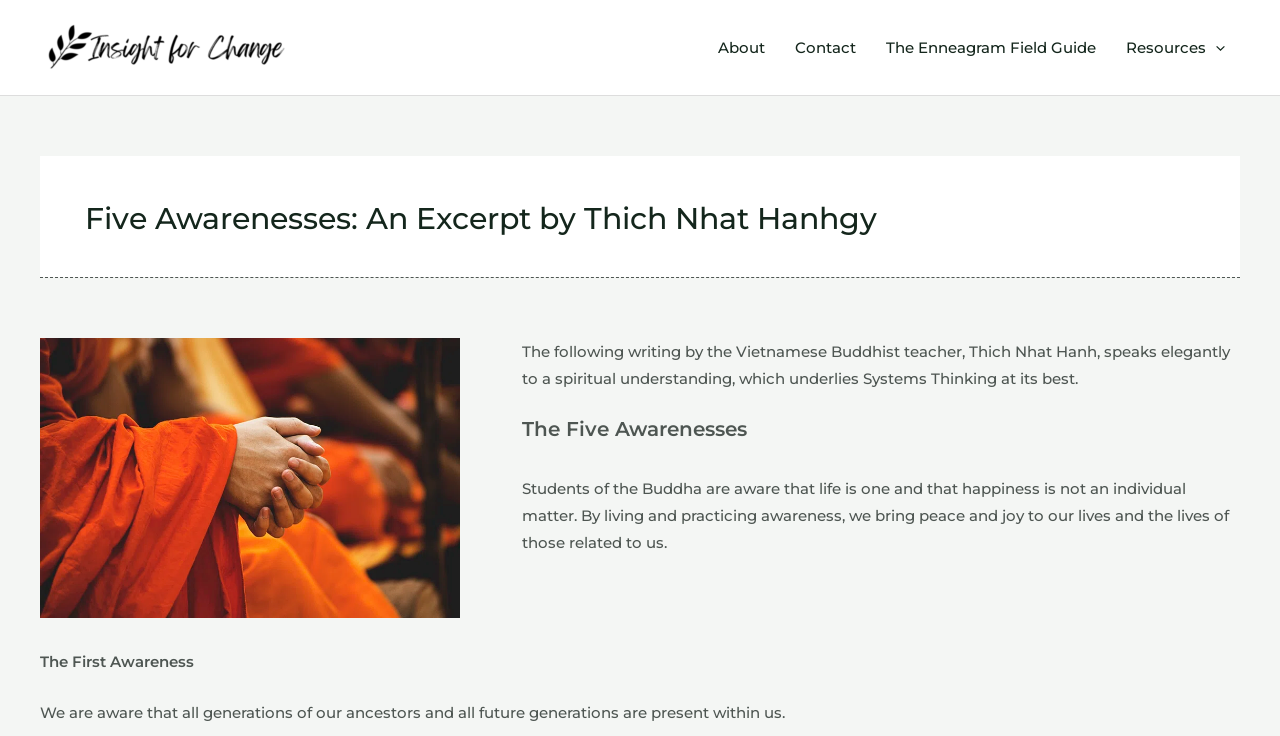Answer the question below in one word or phrase:
What is the name of the Buddhist teacher mentioned?

Thich Nhat Hanh